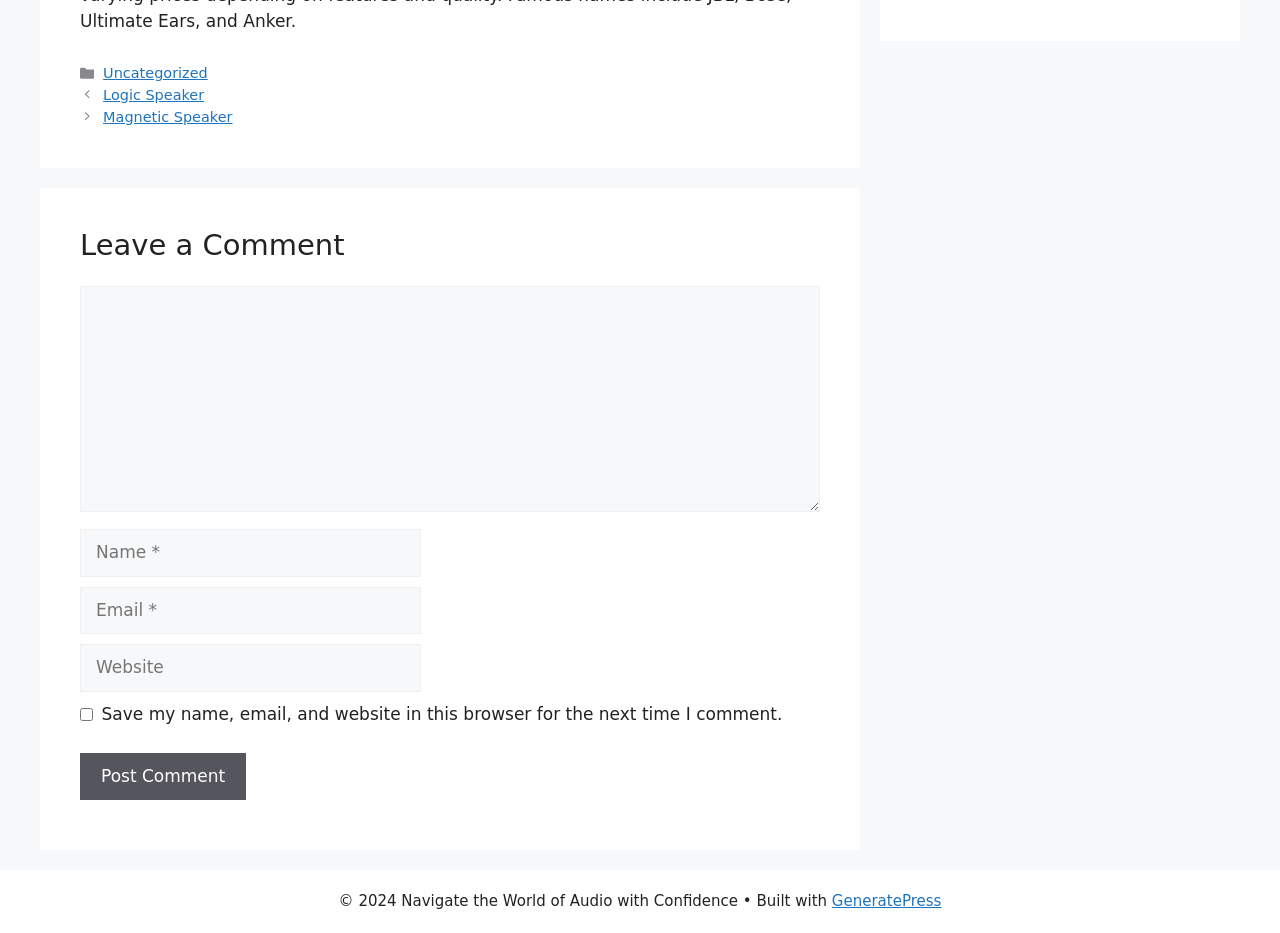Give a short answer to this question using one word or a phrase:
What is the copyright year of the website?

2024